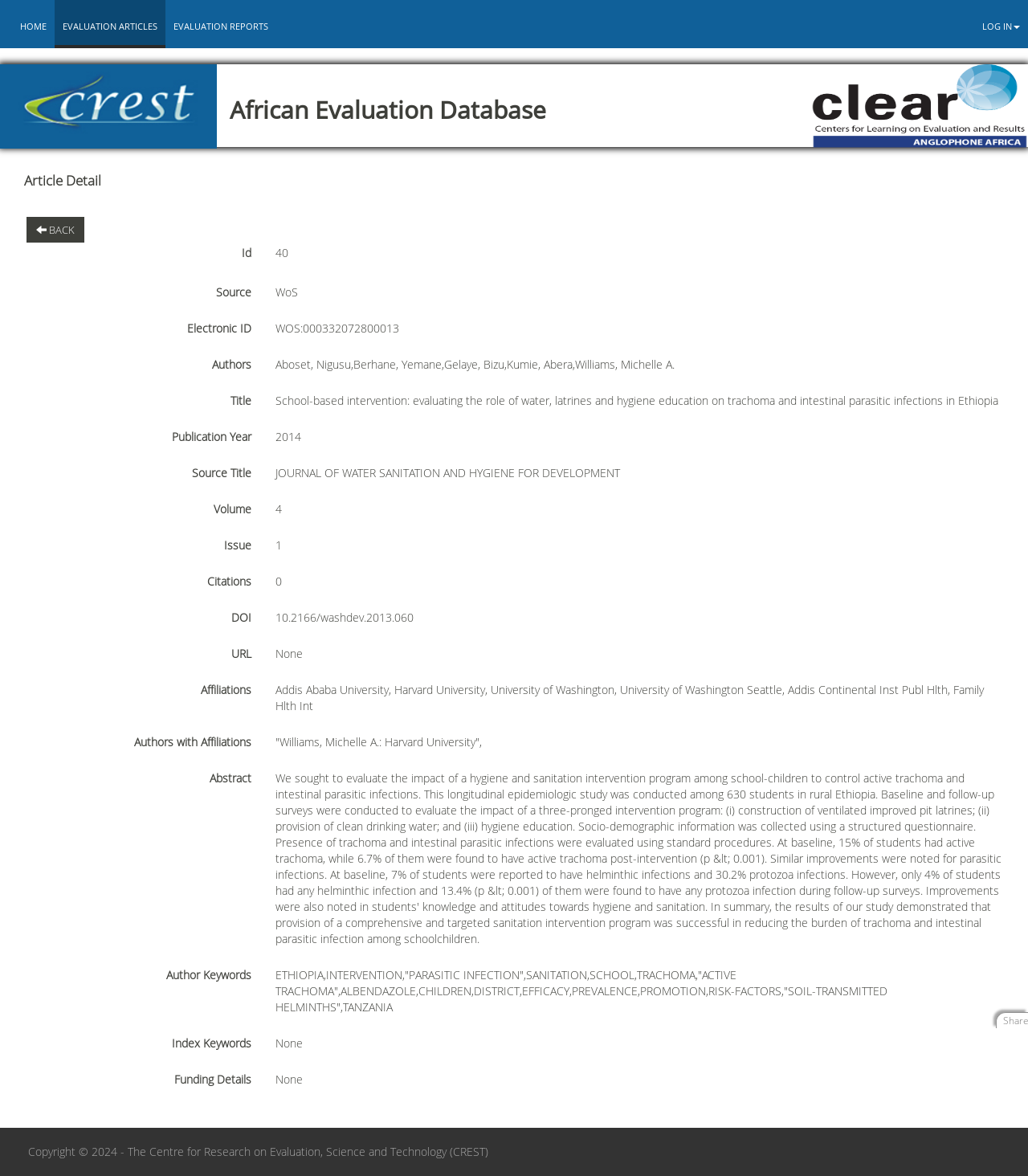What is the title of the article? Please answer the question using a single word or phrase based on the image.

School-based intervention: evaluating the role of water, latrines and hygiene education on trachoma and intestinal parasitic infections in Ethiopia